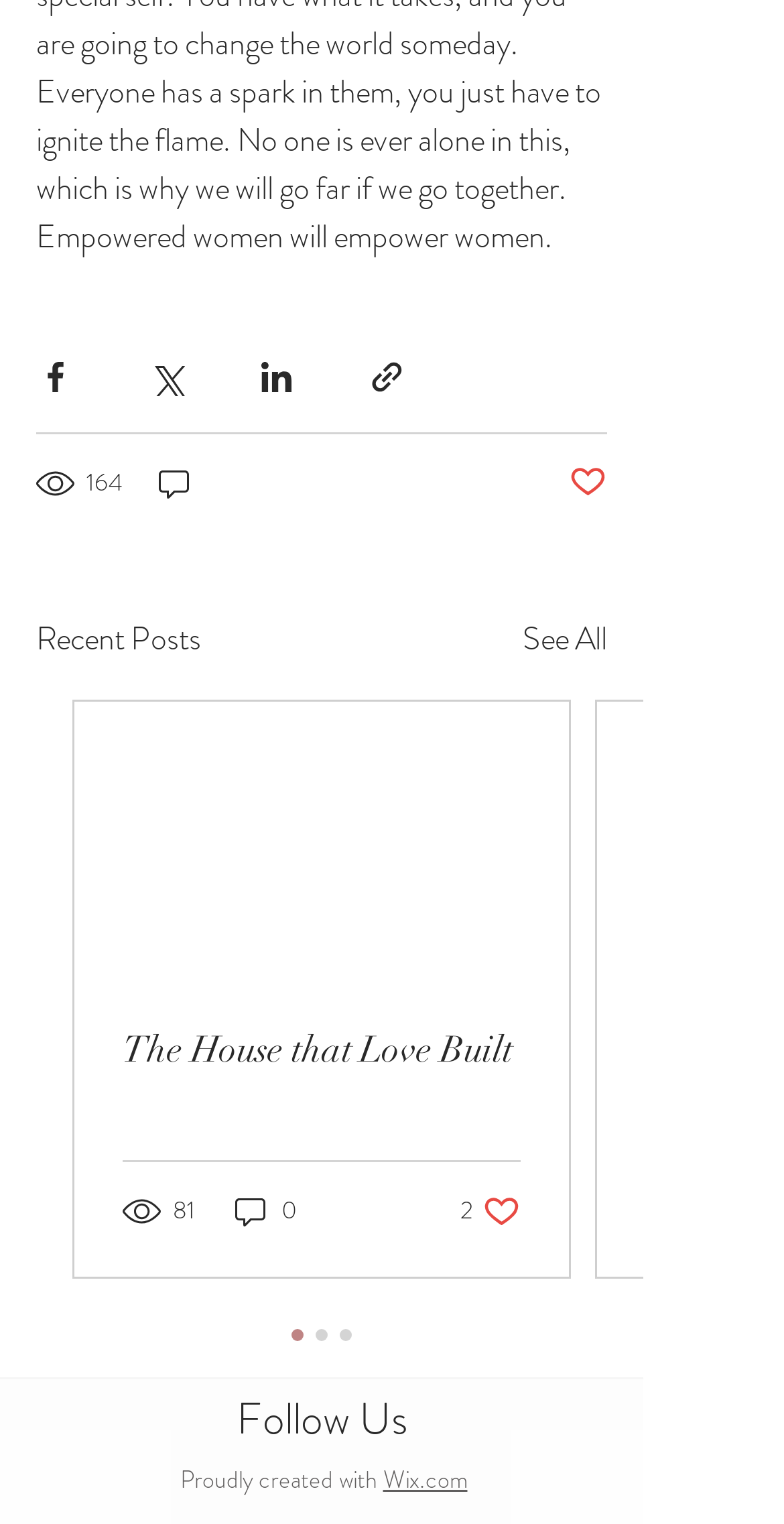Give a short answer using one word or phrase for the question:
What is the number of views for the first post?

164